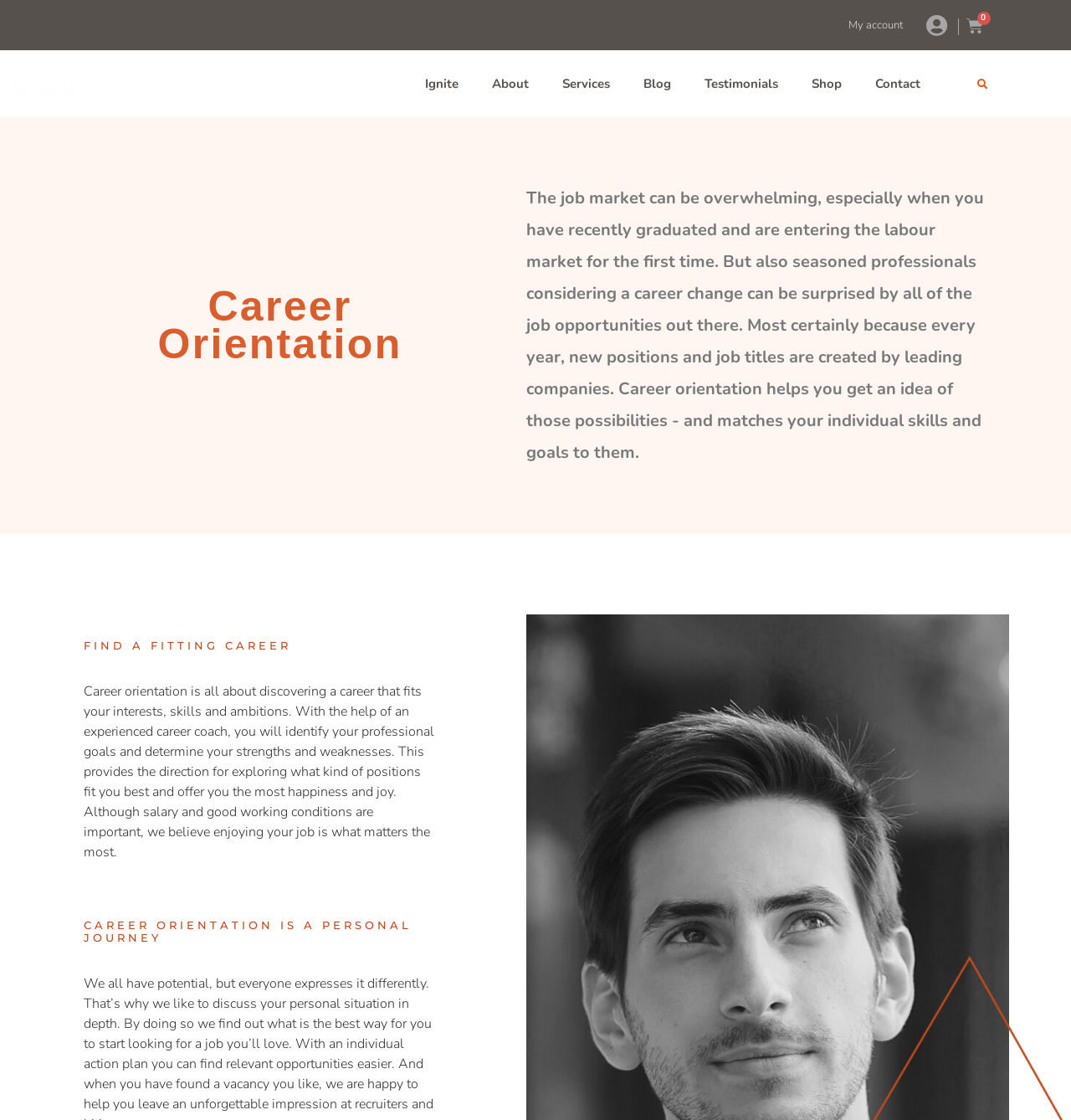Please locate the UI element described by "My account" and provide its bounding box coordinates.

[0.777, 0.005, 0.859, 0.04]